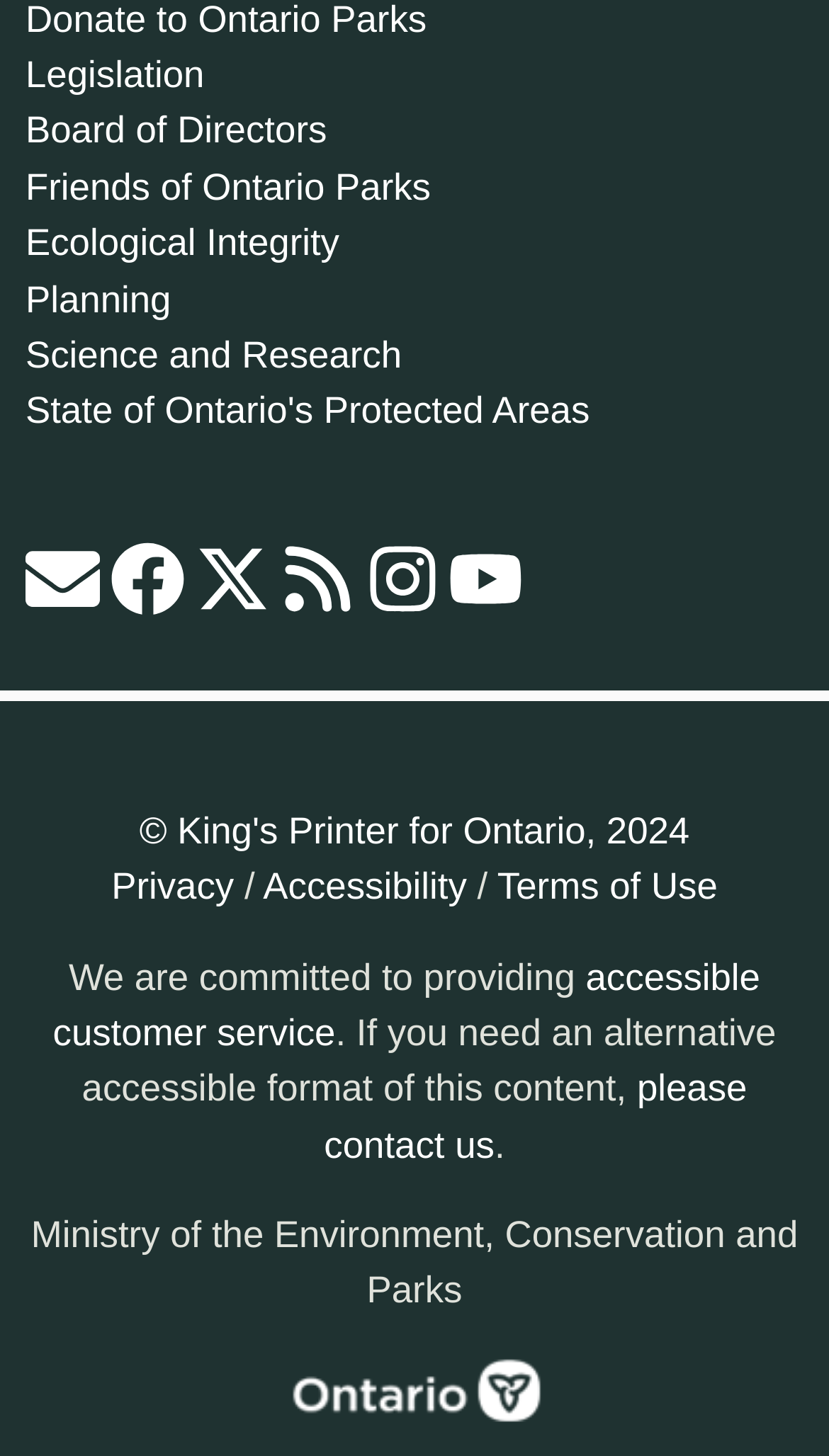Locate the bounding box coordinates of the element's region that should be clicked to carry out the following instruction: "Read the Parks Blog". The coordinates need to be four float numbers between 0 and 1, i.e., [left, top, right, bottom].

[0.338, 0.381, 0.427, 0.41]